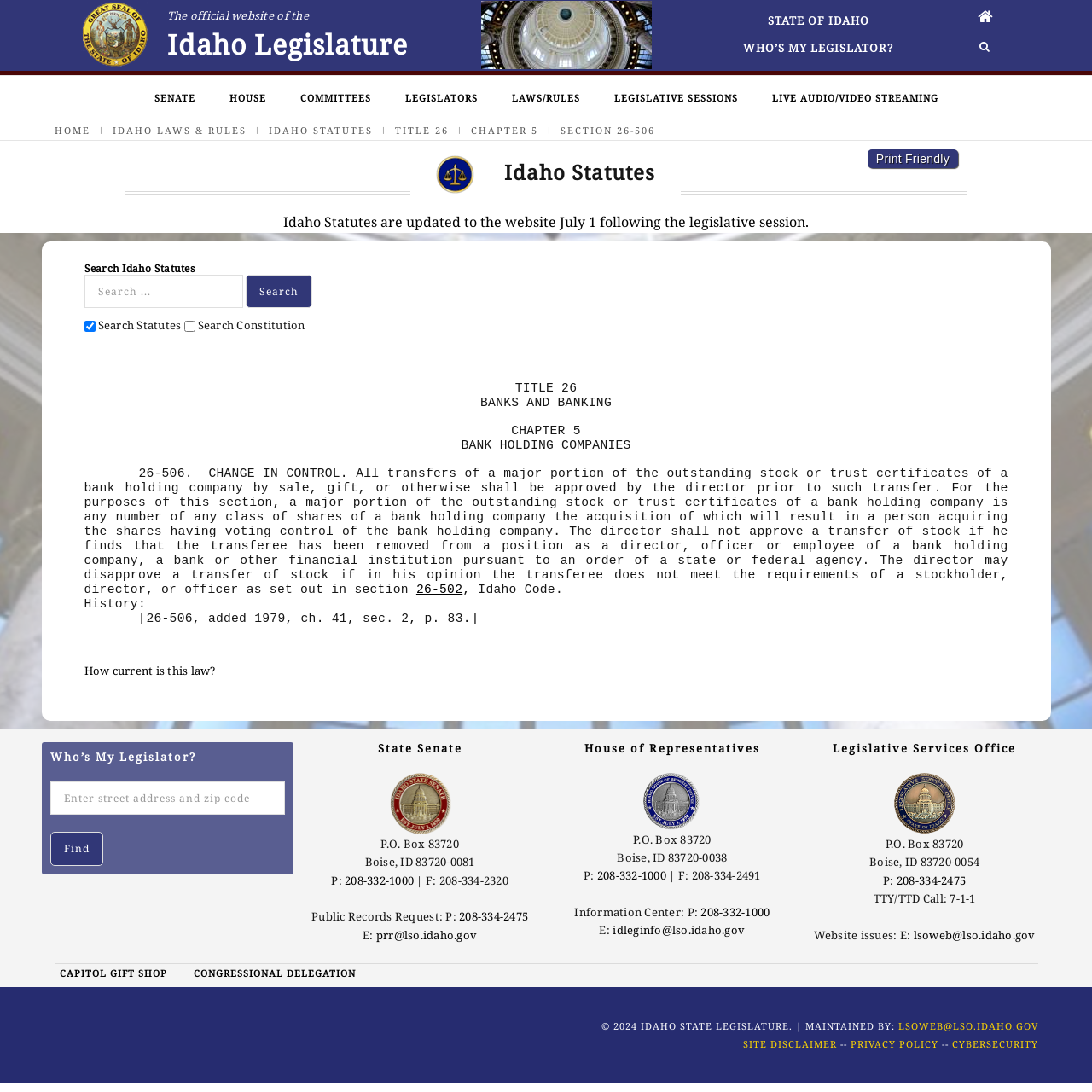Determine the bounding box coordinates of the region that needs to be clicked to achieve the task: "View the Senate information".

[0.281, 0.68, 0.488, 0.691]